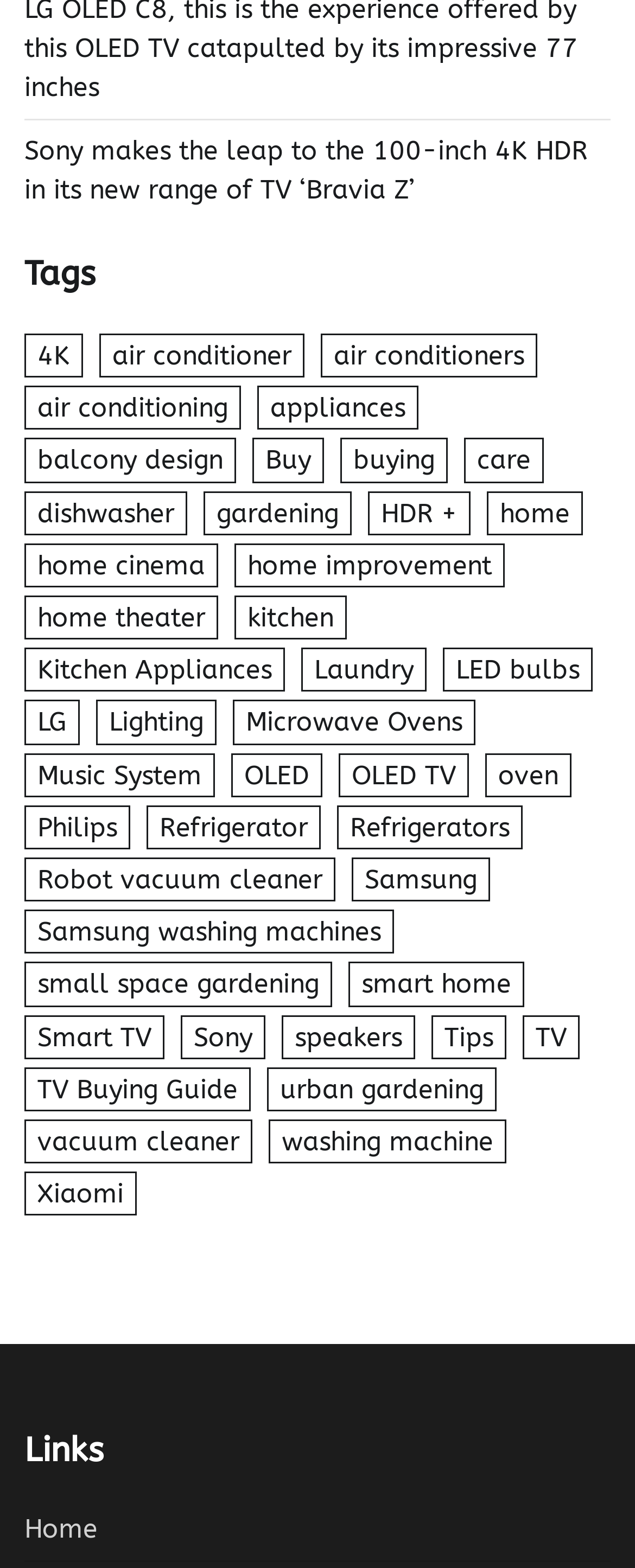What is the brand of the 100-inch 4K HDR TV?
Provide a detailed and extensive answer to the question.

The question is asking about the brand of the TV mentioned in the link 'Sony makes the leap to the 100-inch 4K HDR in its new range of TV ‘Bravia Z’'. The answer is Sony, which is the brand mentioned in the link.